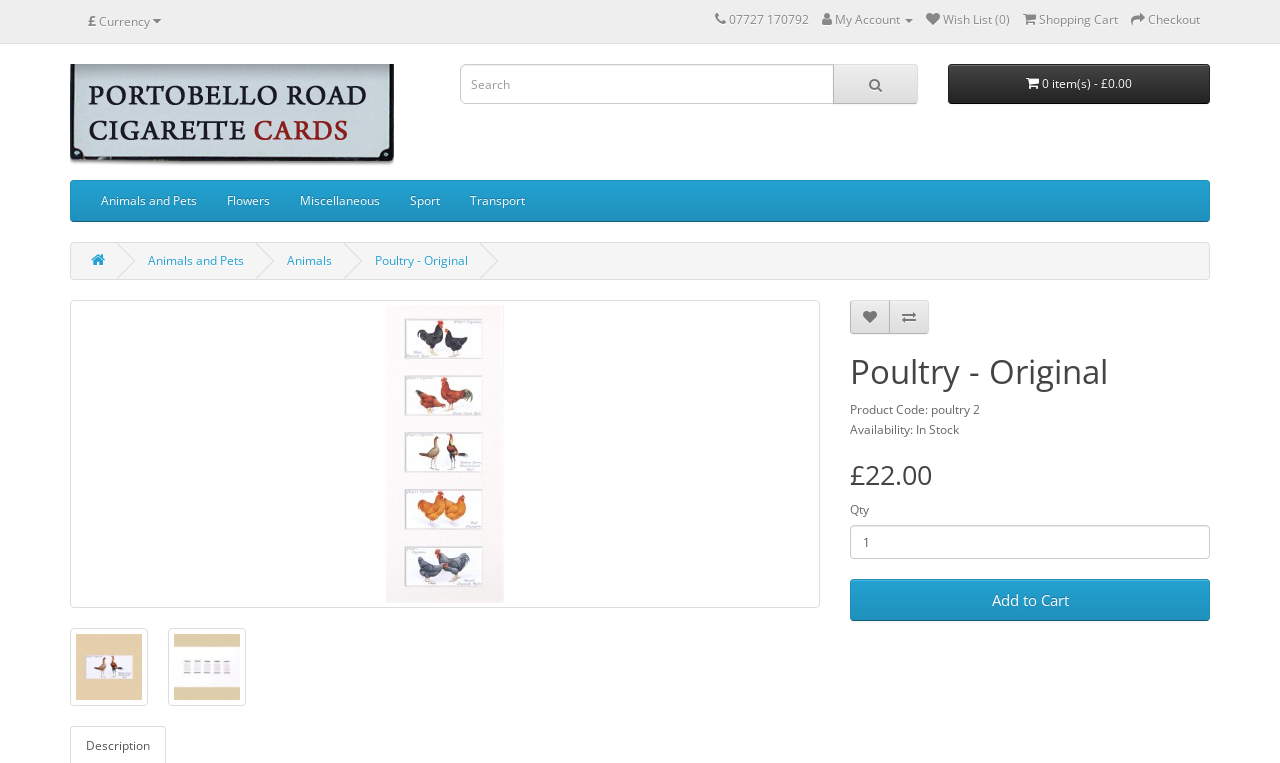What is the price of the item?
Could you answer the question with a detailed and thorough explanation?

The price of the item is £22.00, which is displayed as a heading on the product details section.